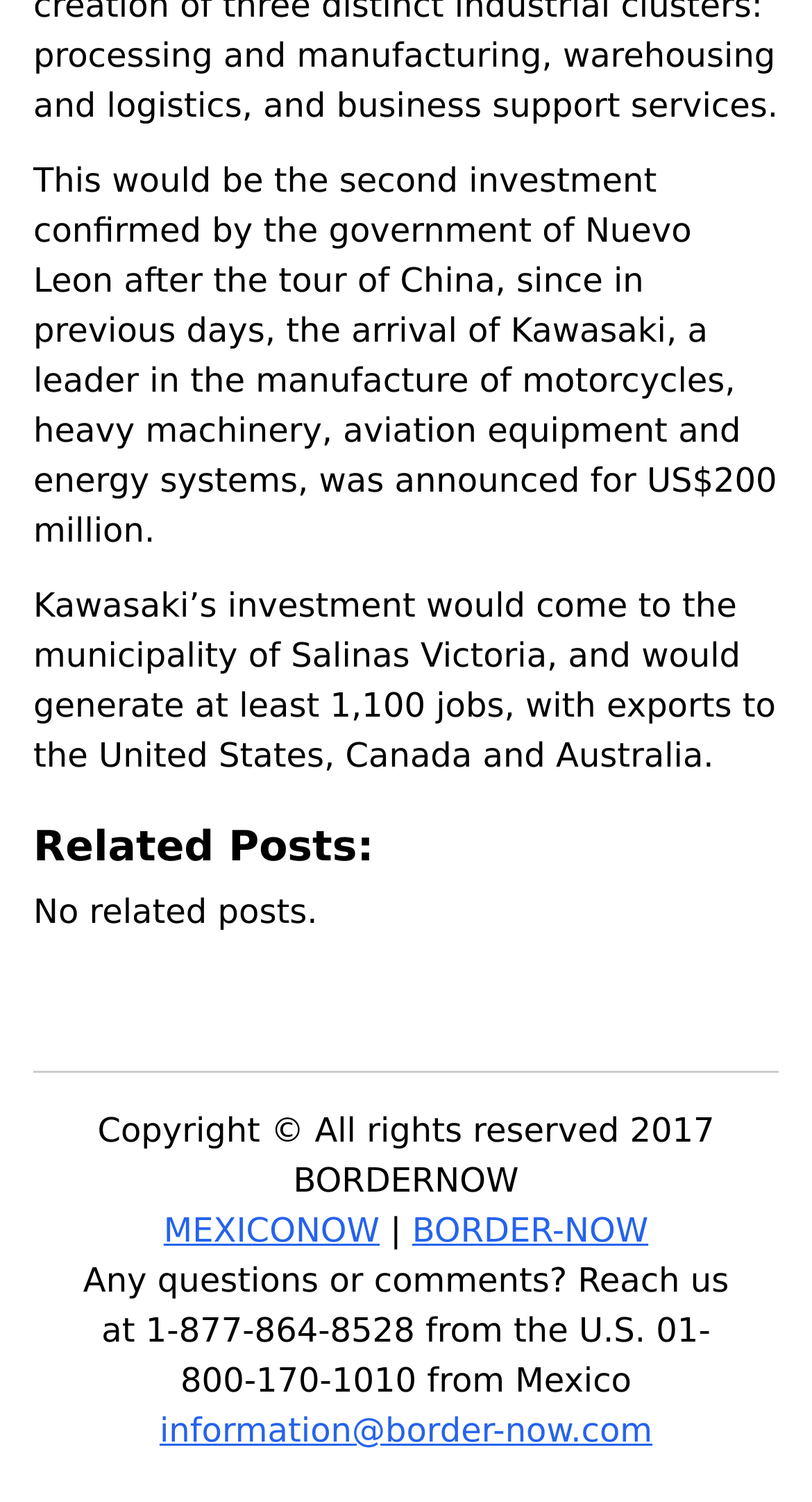Answer the following in one word or a short phrase: 
Where is Kawasaki's investment located?

Salinas Victoria